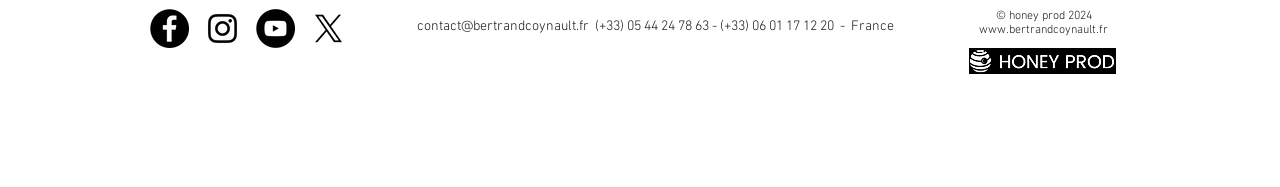What is the phone number for contact?
Please give a detailed and elaborate explanation in response to the question.

I found the phone number in the text element that contains the contact information, which is '(+33) 05 44 24 78 63 - (+33) 06 01 17 12 20'.